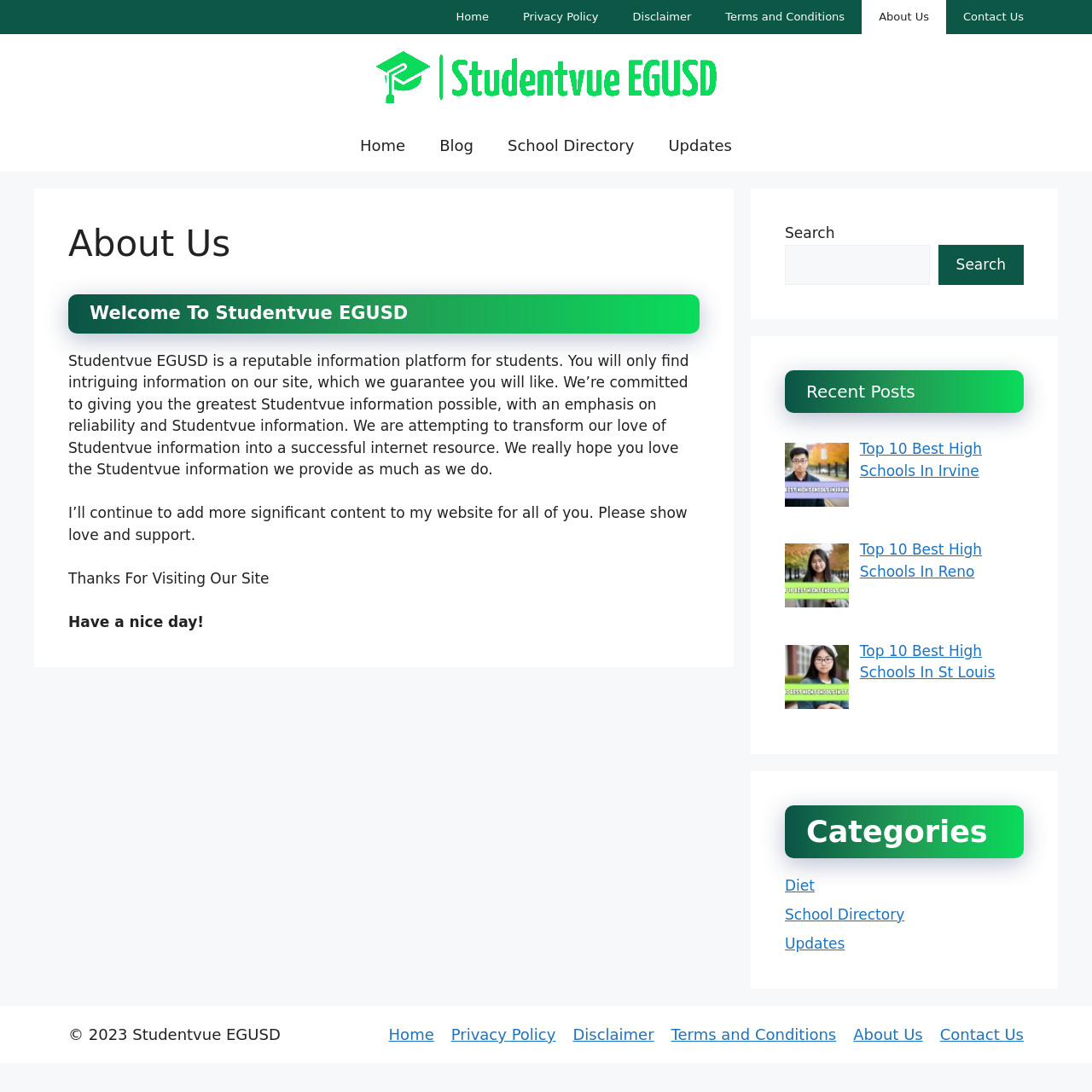Using the webpage screenshot and the element description Diet, determine the bounding box coordinates. Specify the coordinates in the format (top-left x, top-left y, bottom-right x, bottom-right y) with values ranging from 0 to 1.

[0.719, 0.803, 0.746, 0.818]